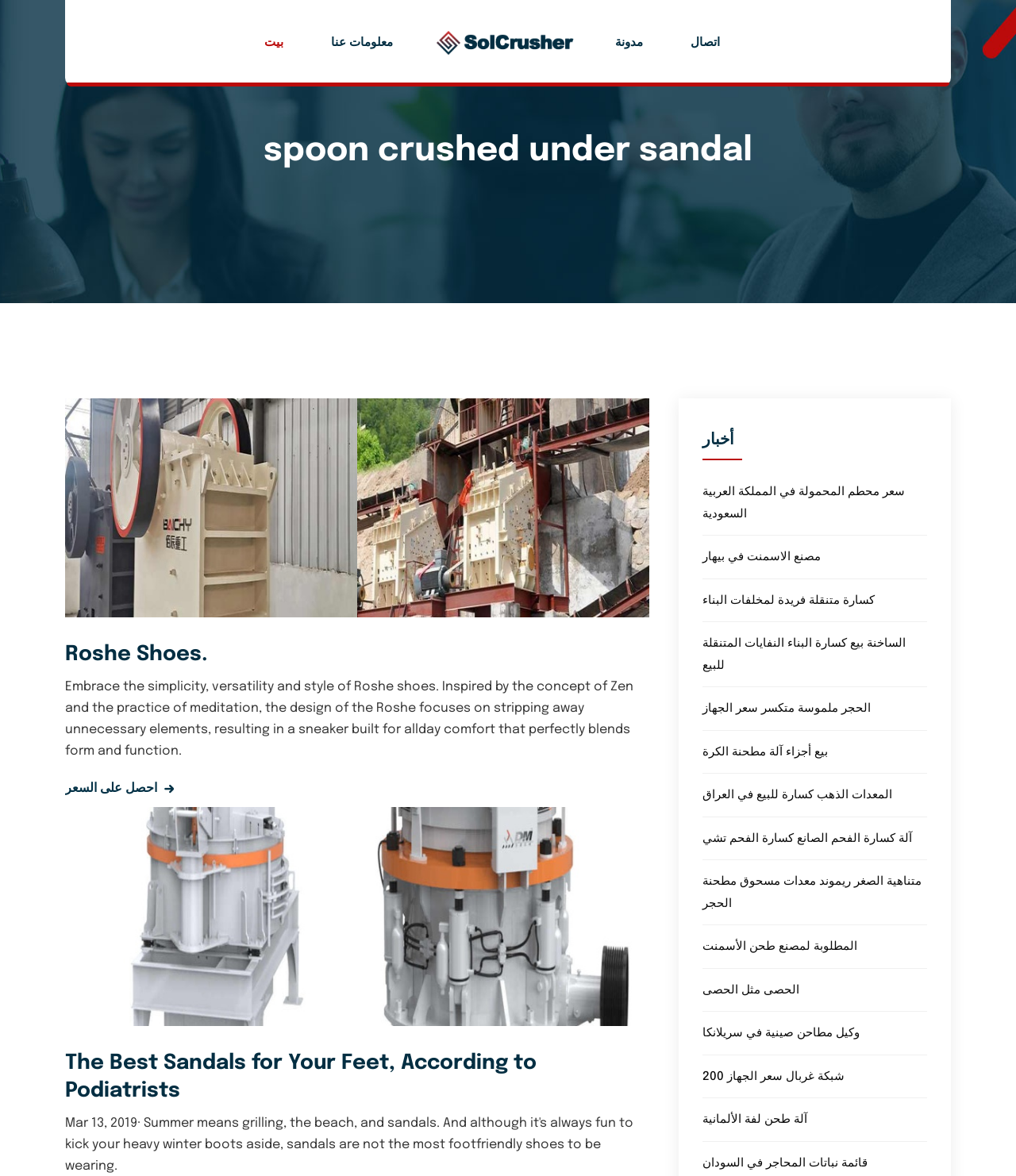What type of content is listed under the أخبار heading?
Please ensure your answer is as detailed and informative as possible.

The أخبار heading is followed by a list of links with titles such as 'سعر محطم المحمولة في المملكة العربية السعودية' and 'المطلوبة لمصنع طحن الأسمنت'. These titles appear to be news article headlines, suggesting that the content listed under the أخبار heading is a collection of news articles.